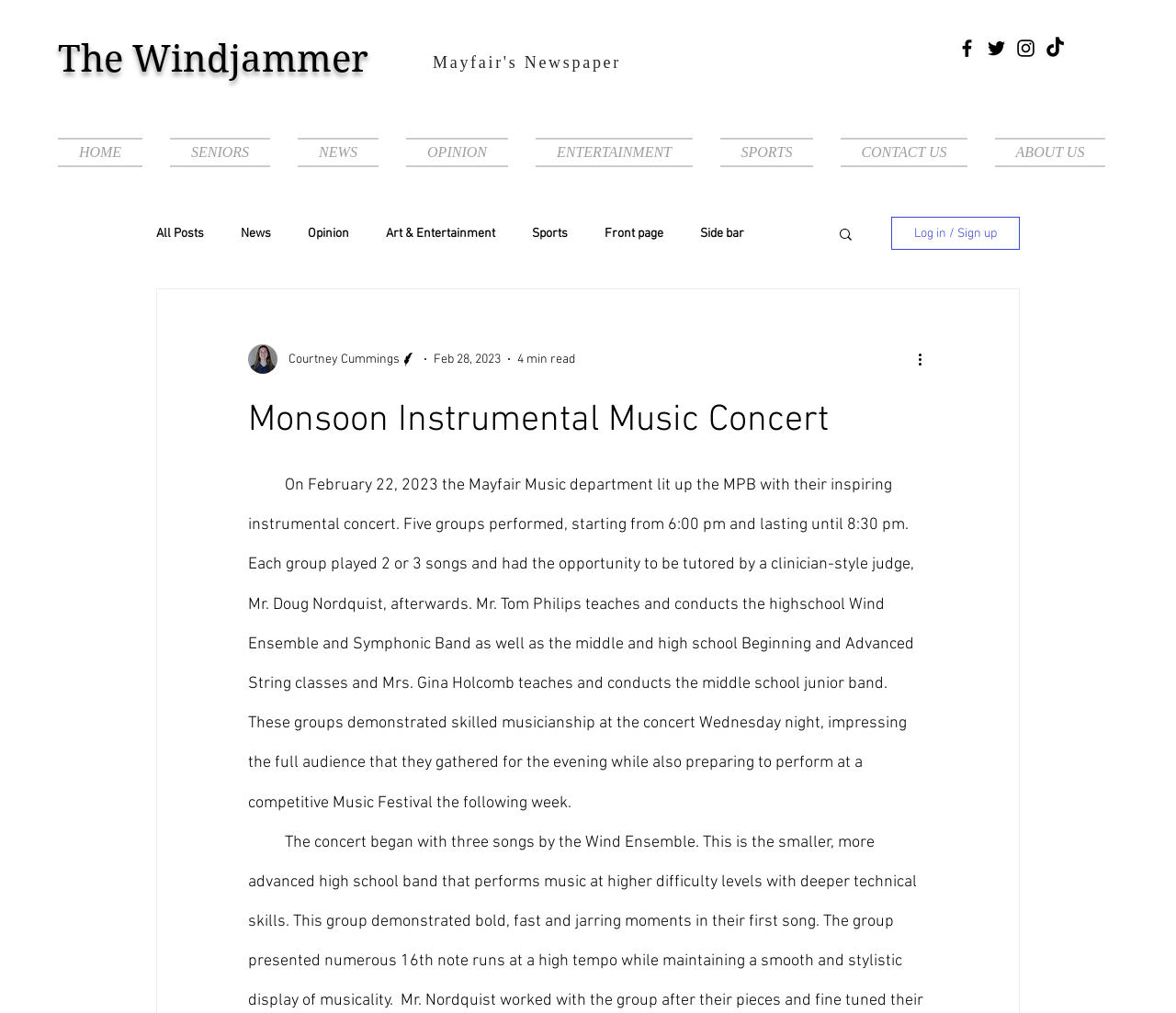Answer the question with a brief word or phrase:
What is the name of the social media platform with an icon?

TikTok